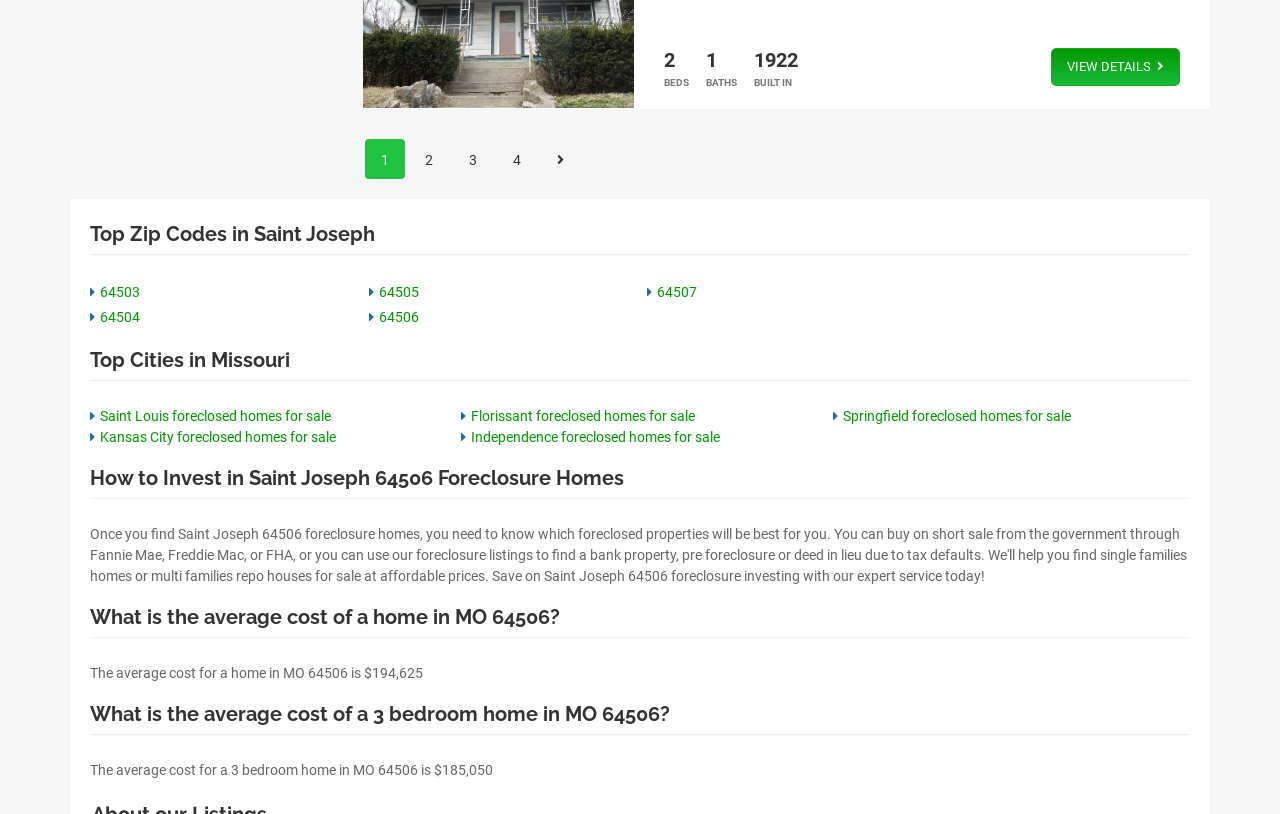Please give a short response to the question using one word or a phrase:
What is the text on the link at the top right corner?

VIEW DETAILS